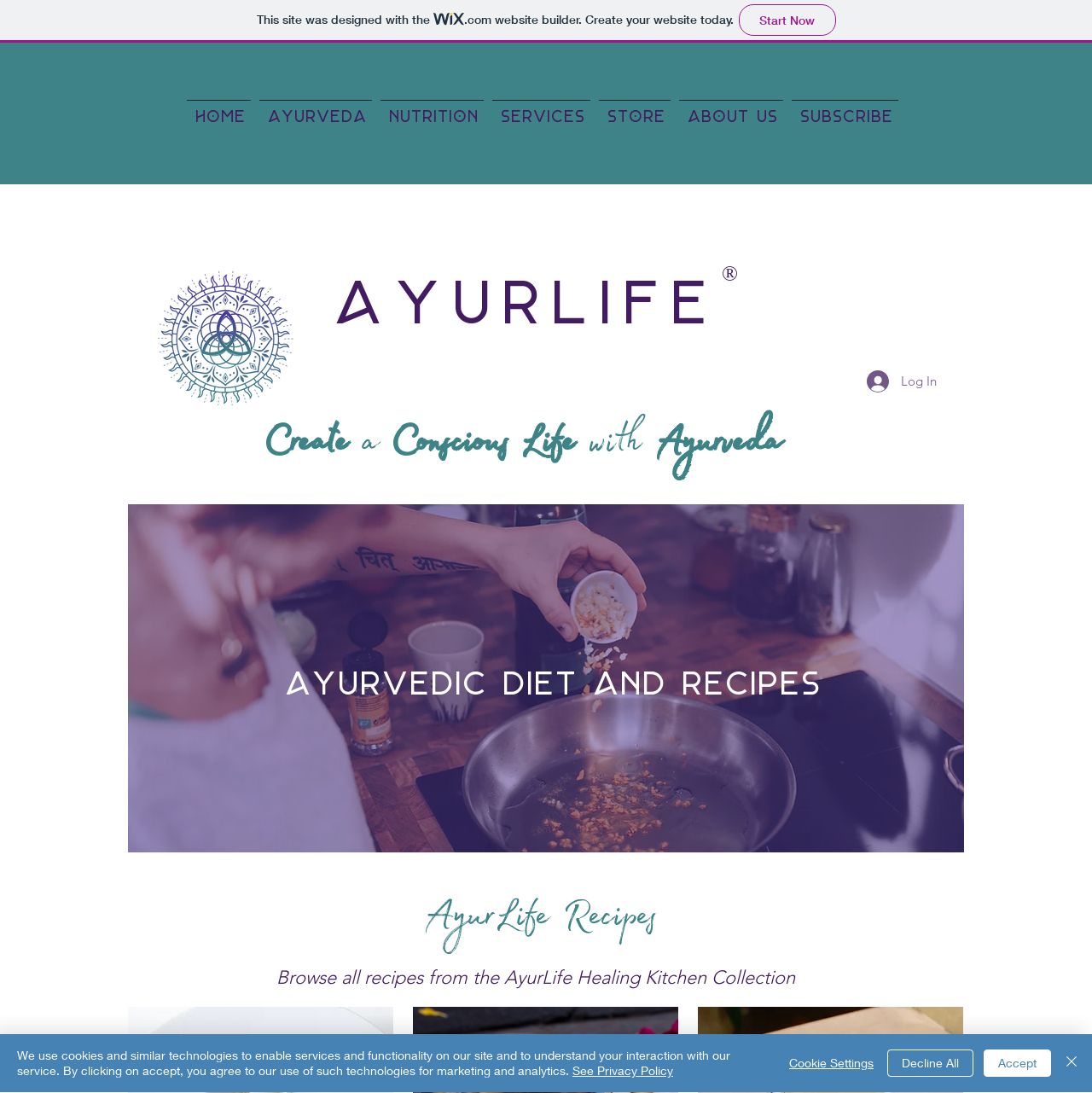Identify the bounding box coordinates of the element to click to follow this instruction: 'Click the 'Log In' button'. Ensure the coordinates are four float values between 0 and 1, provided as [left, top, right, bottom].

[0.783, 0.334, 0.869, 0.363]